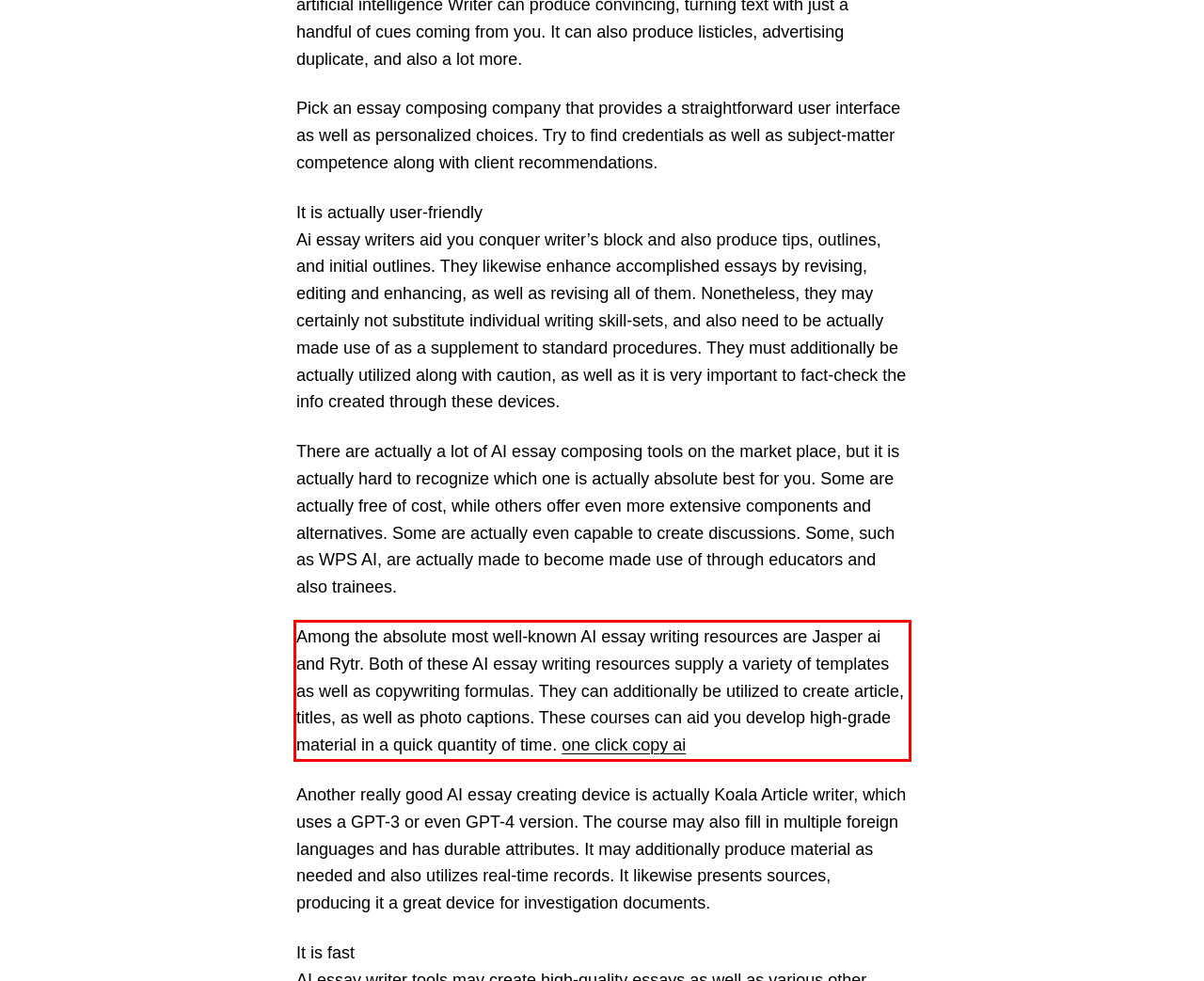Look at the screenshot of the webpage, locate the red rectangle bounding box, and generate the text content that it contains.

Among the absolute most well-known AI essay writing resources are Jasper ai and Rytr. Both of these AI essay writing resources supply a variety of templates as well as copywriting formulas. They can additionally be utilized to create article, titles, as well as photo captions. These courses can aid you develop high-grade material in a quick quantity of time. one click copy ai